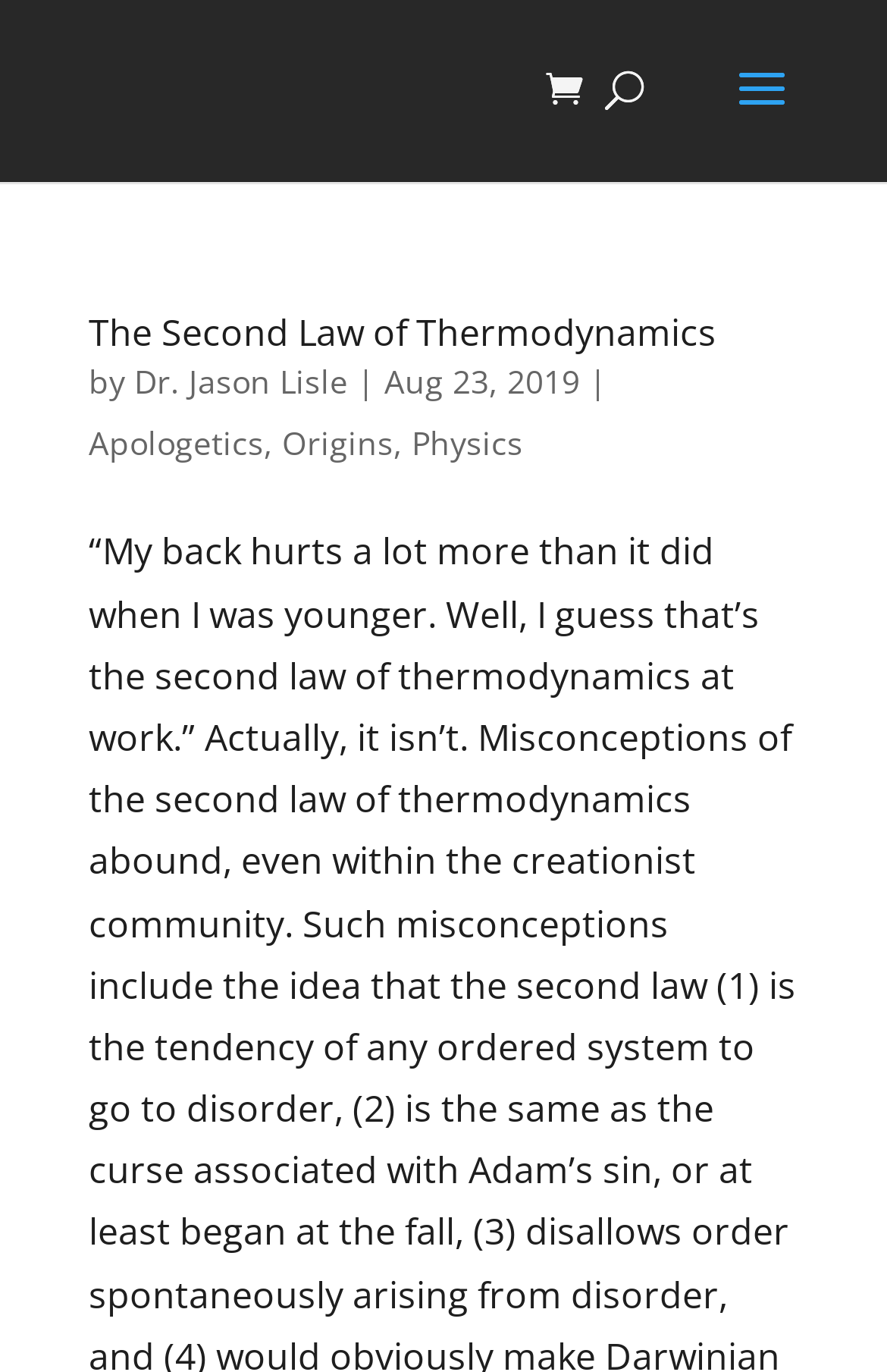Refer to the screenshot and give an in-depth answer to this question: What are the categories of the first article?

I identified the categories by looking at the link elements under the first article heading, which are 'Apologetics' with bounding box coordinates [0.1, 0.307, 0.297, 0.339], 'Origins' with bounding box coordinates [0.318, 0.307, 0.444, 0.339], and 'Physics' with bounding box coordinates [0.464, 0.307, 0.59, 0.339].